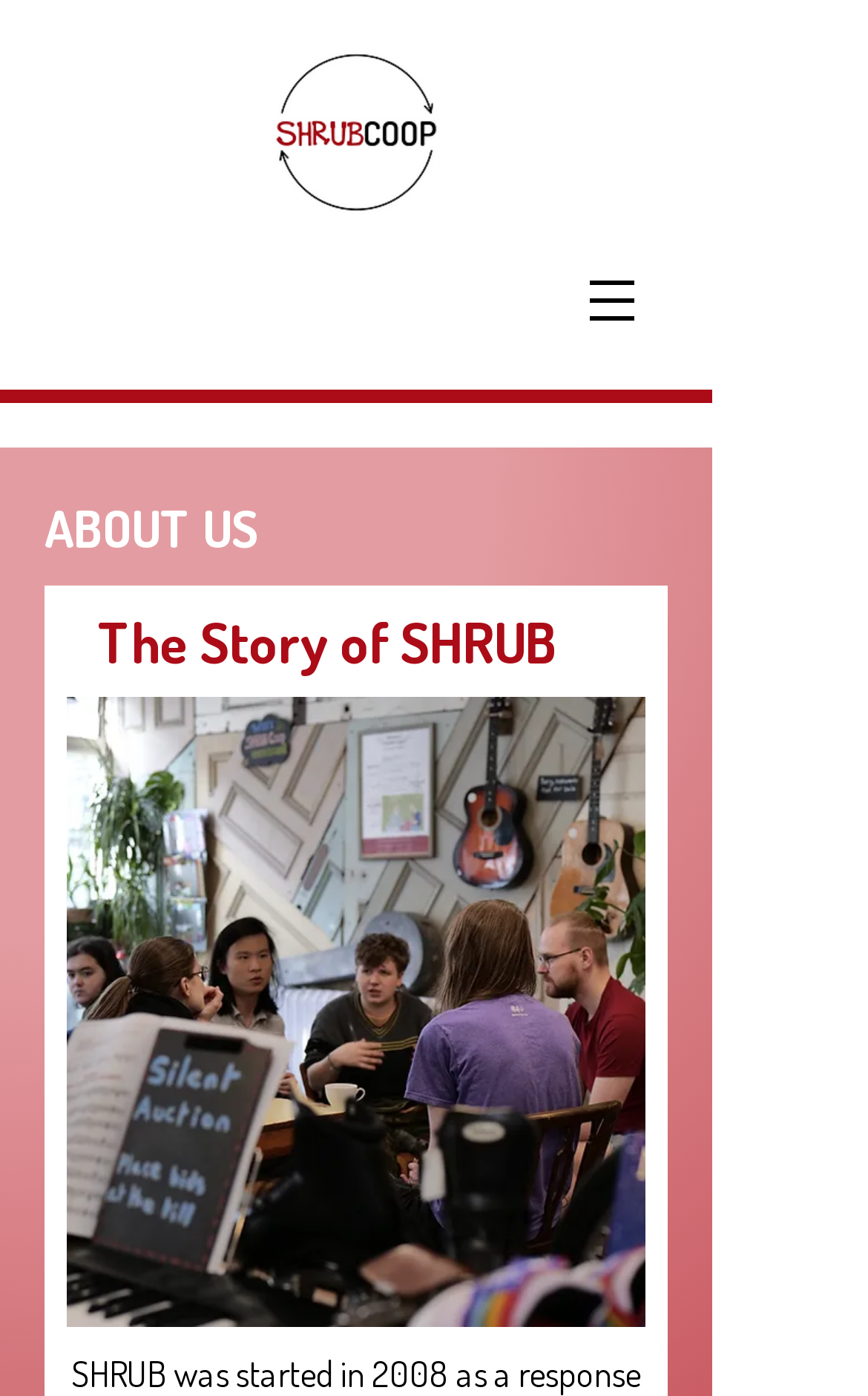Answer the following query with a single word or phrase:
What is the story about?

SHRUB